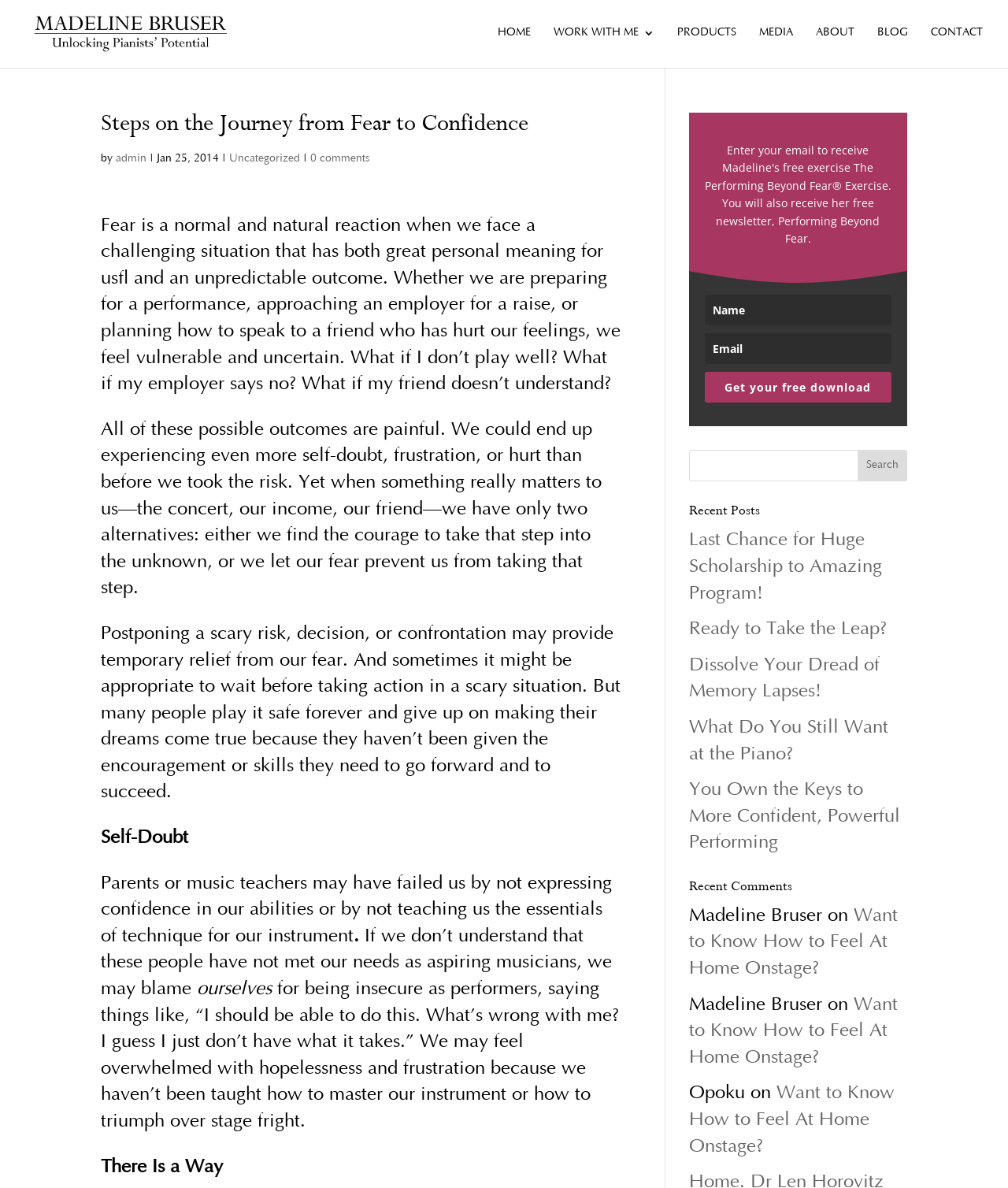From the webpage screenshot, predict the bounding box of the UI element that matches this description: "placeholder="Name"".

[0.699, 0.248, 0.884, 0.274]